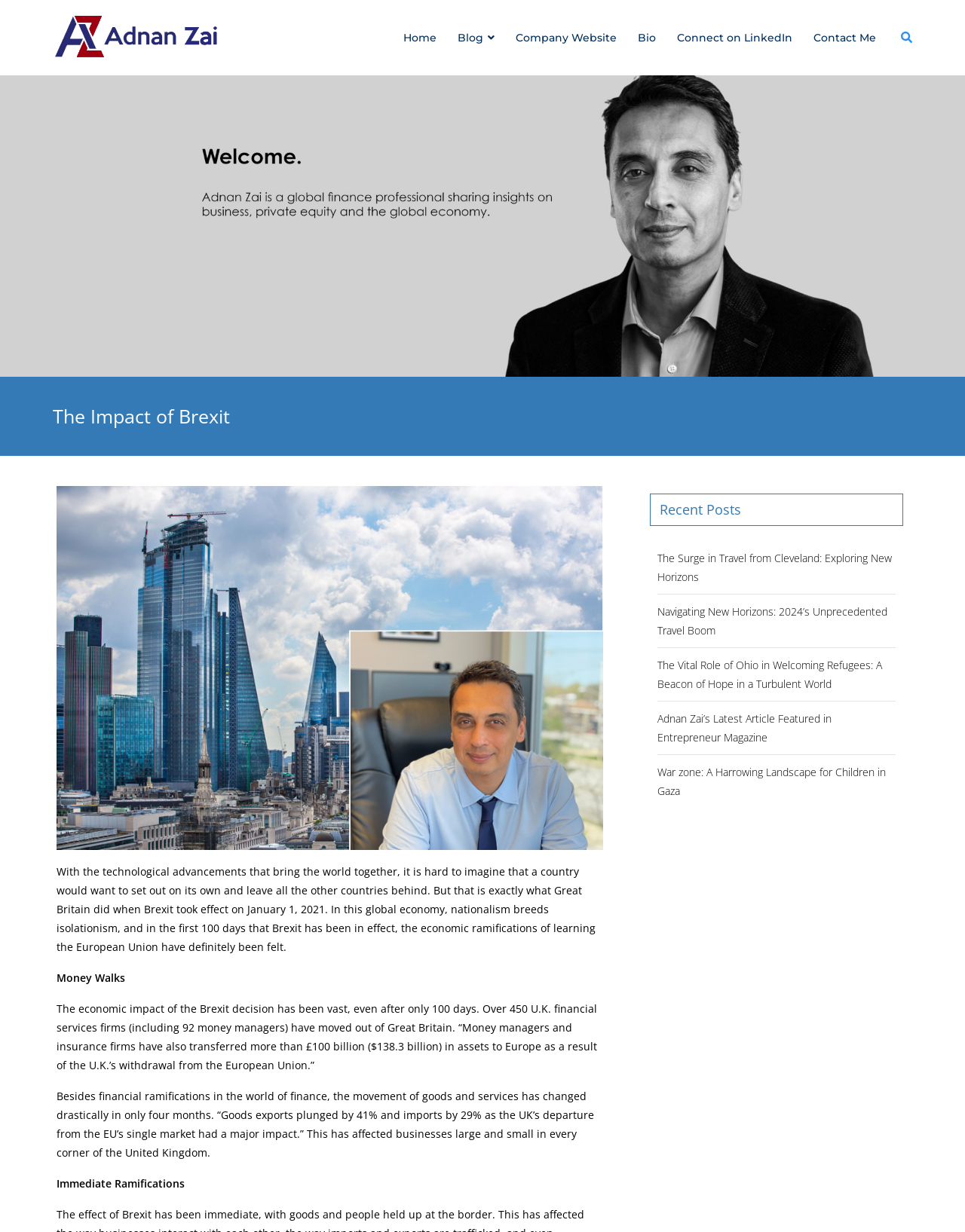Who is the author of the article? Examine the screenshot and reply using just one word or a brief phrase.

Adnan Zai